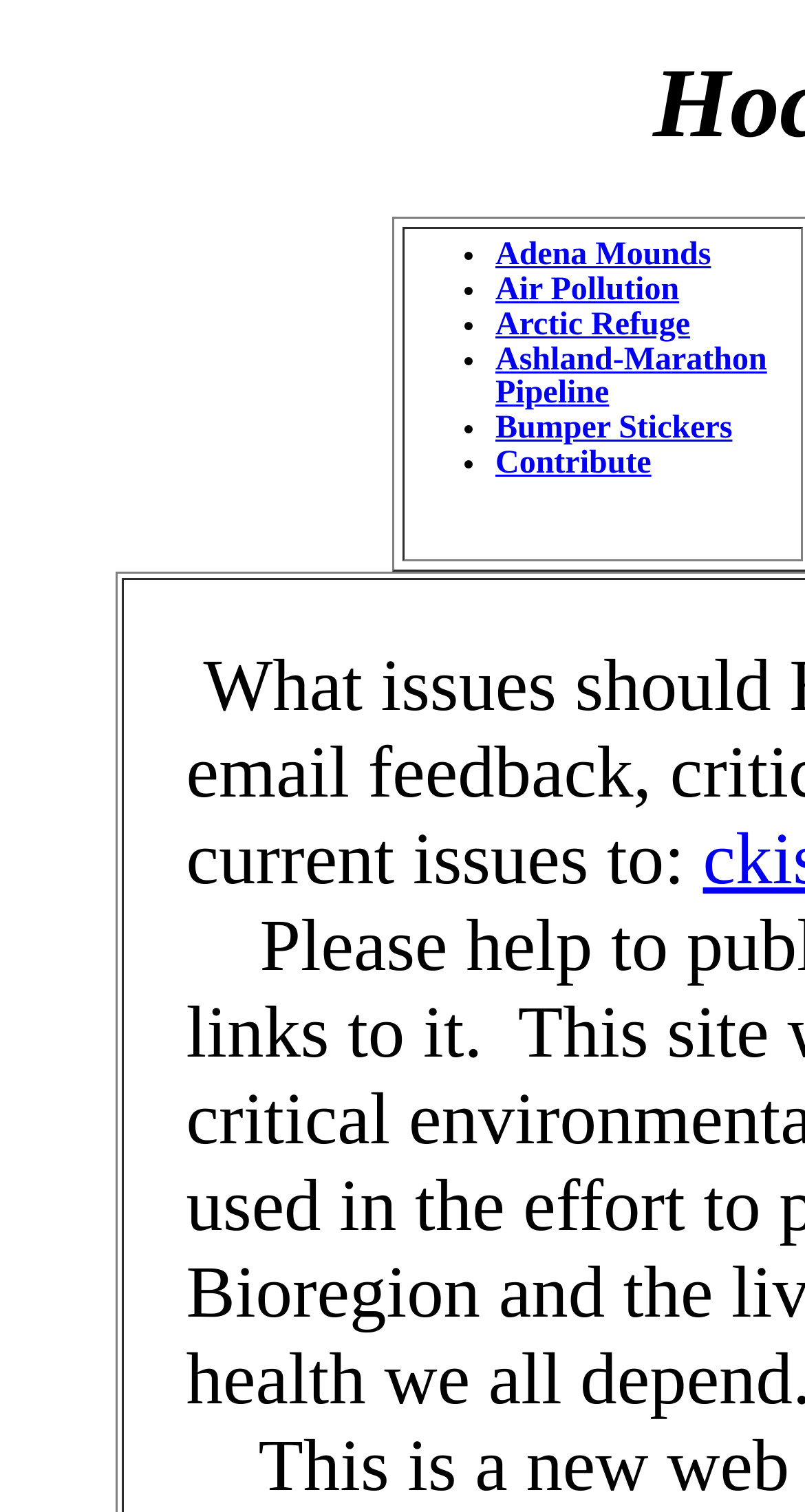What is the first link in the list?
Respond to the question with a well-detailed and thorough answer.

I looked at the gridcell element and found the first link element with the text 'Adena Mounds'.